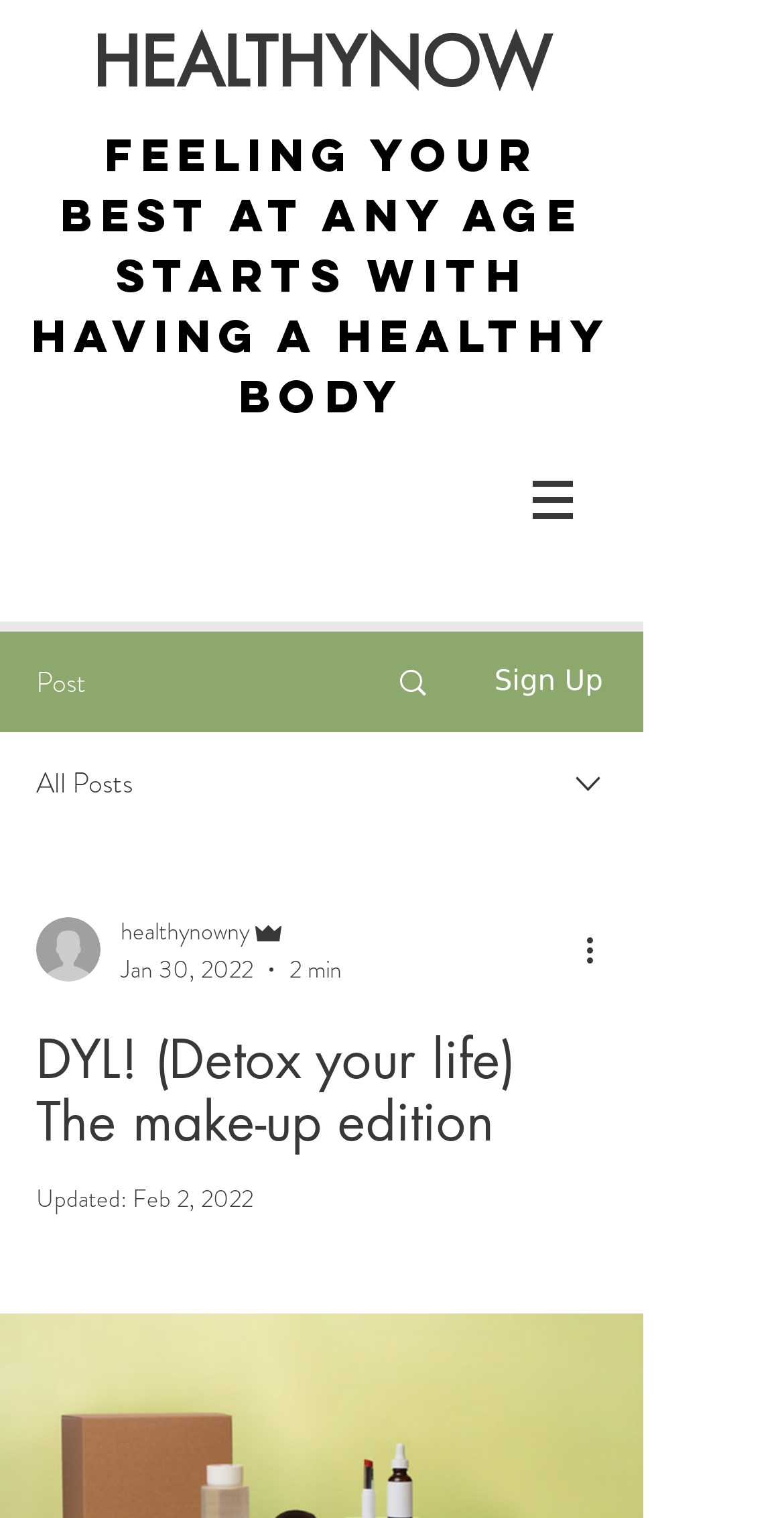When was the post updated? Based on the screenshot, please respond with a single word or phrase.

Feb 2, 2022